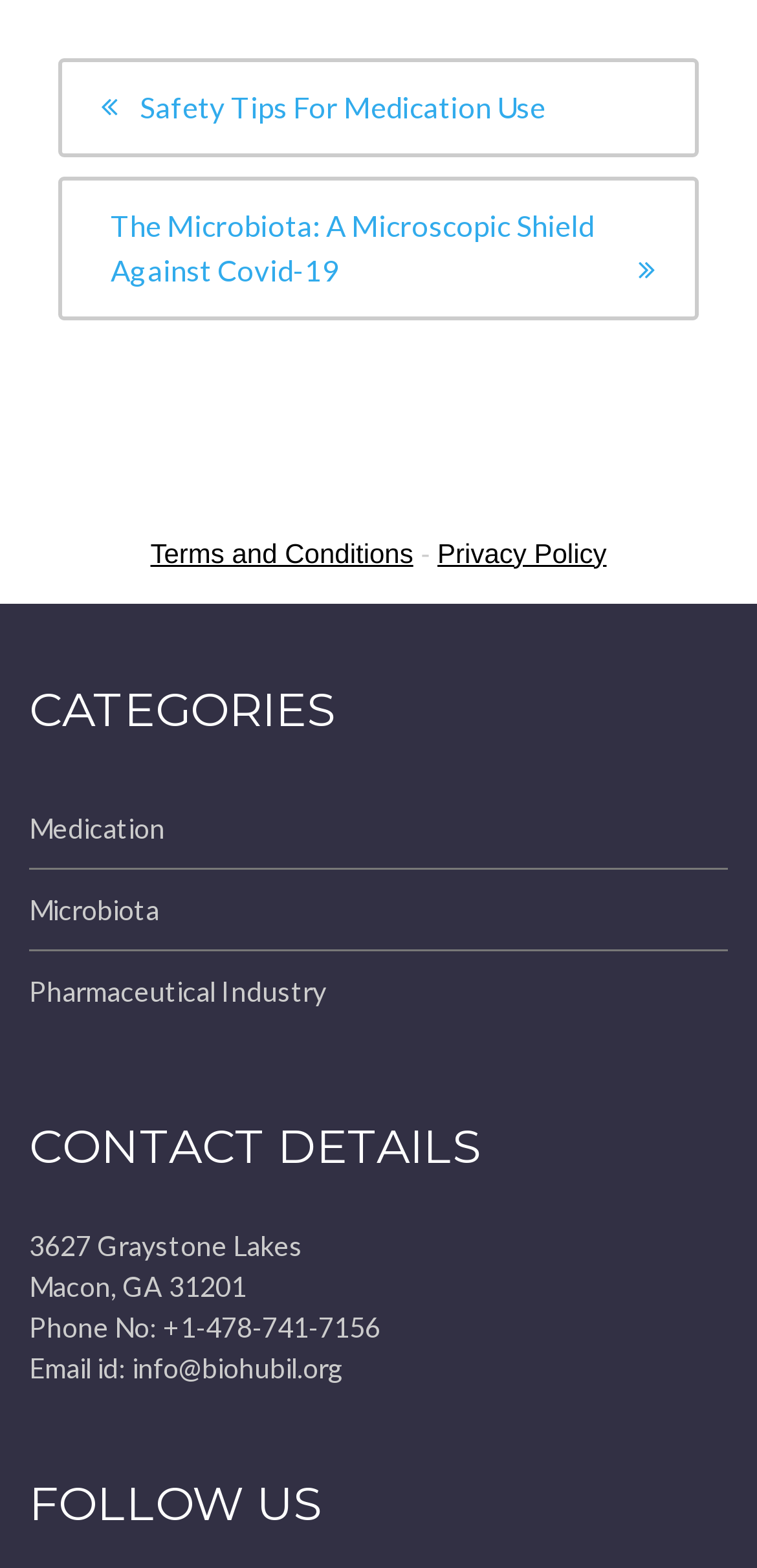What is the address mentioned on the webpage? 
Using the information from the image, answer the question thoroughly.

I looked for the contact details section on the webpage and found the address mentioned as '3627 Graystone Lakes, Macon, GA 31201'.